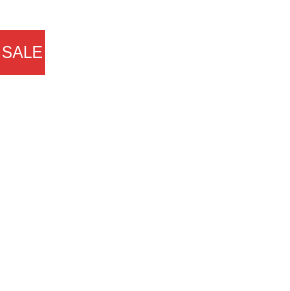What is the purpose of the 'SALE' banner?
Refer to the image and answer the question using a single word or phrase.

To attract customers